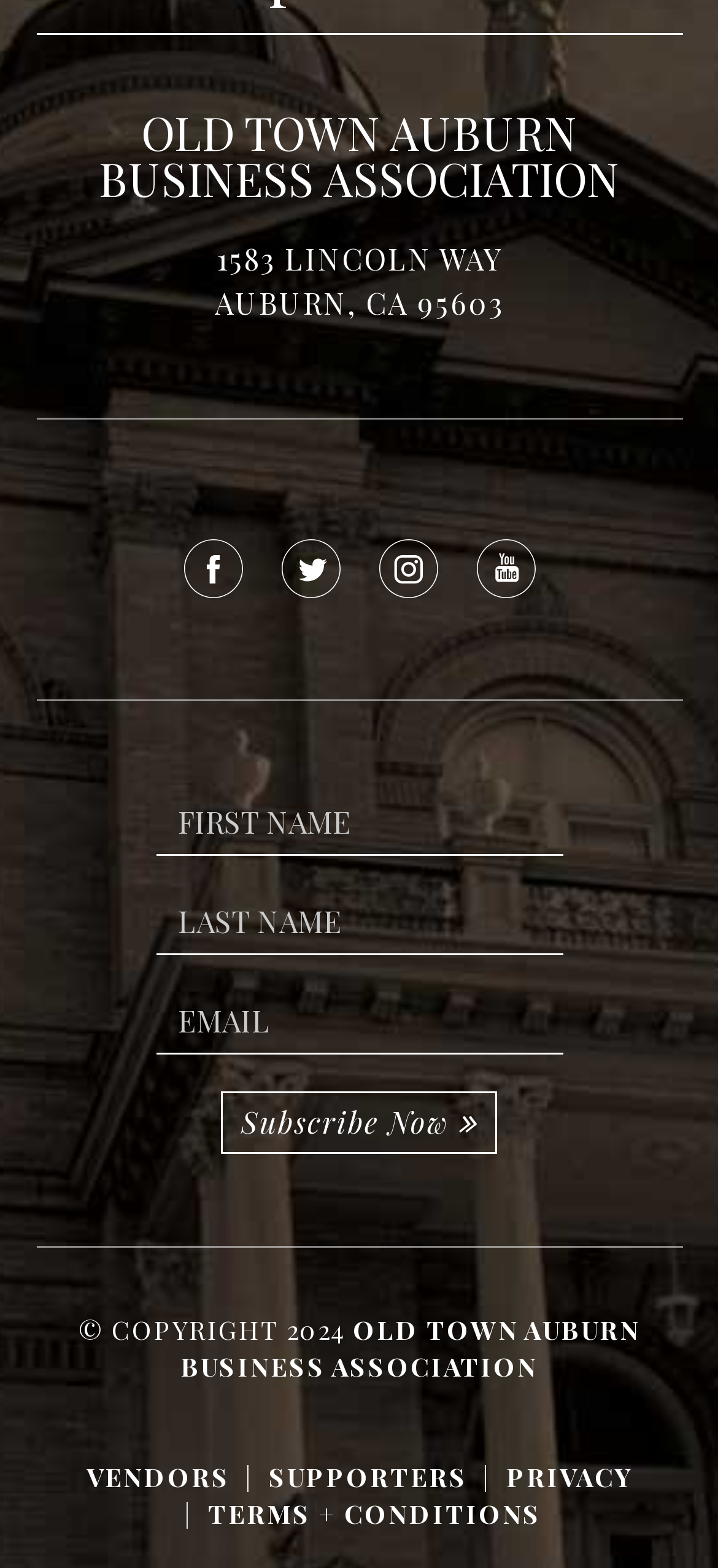What is the purpose of the text boxes?
Refer to the image and answer the question using a single word or phrase.

To collect user information